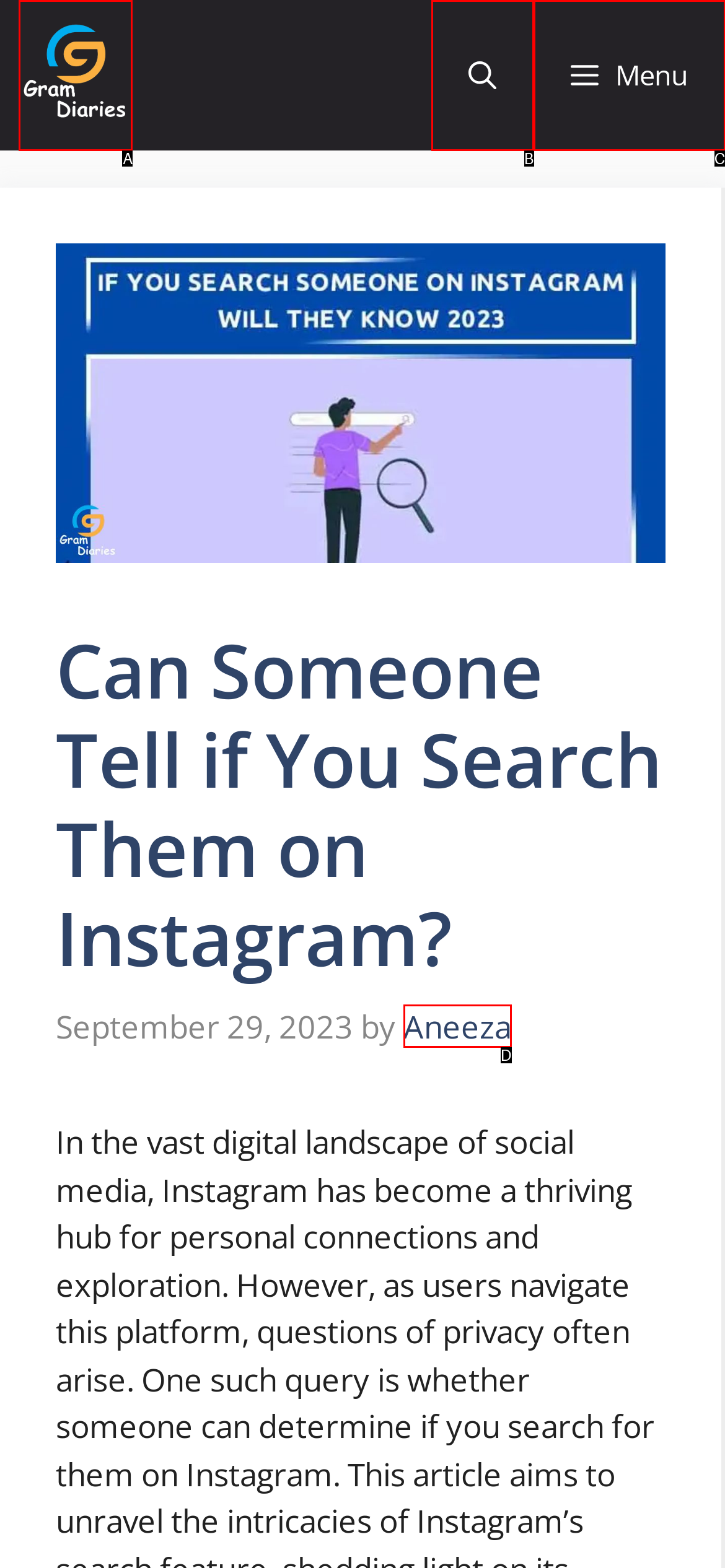Determine which HTML element corresponds to the description: aria-label="Open search". Provide the letter of the correct option.

B